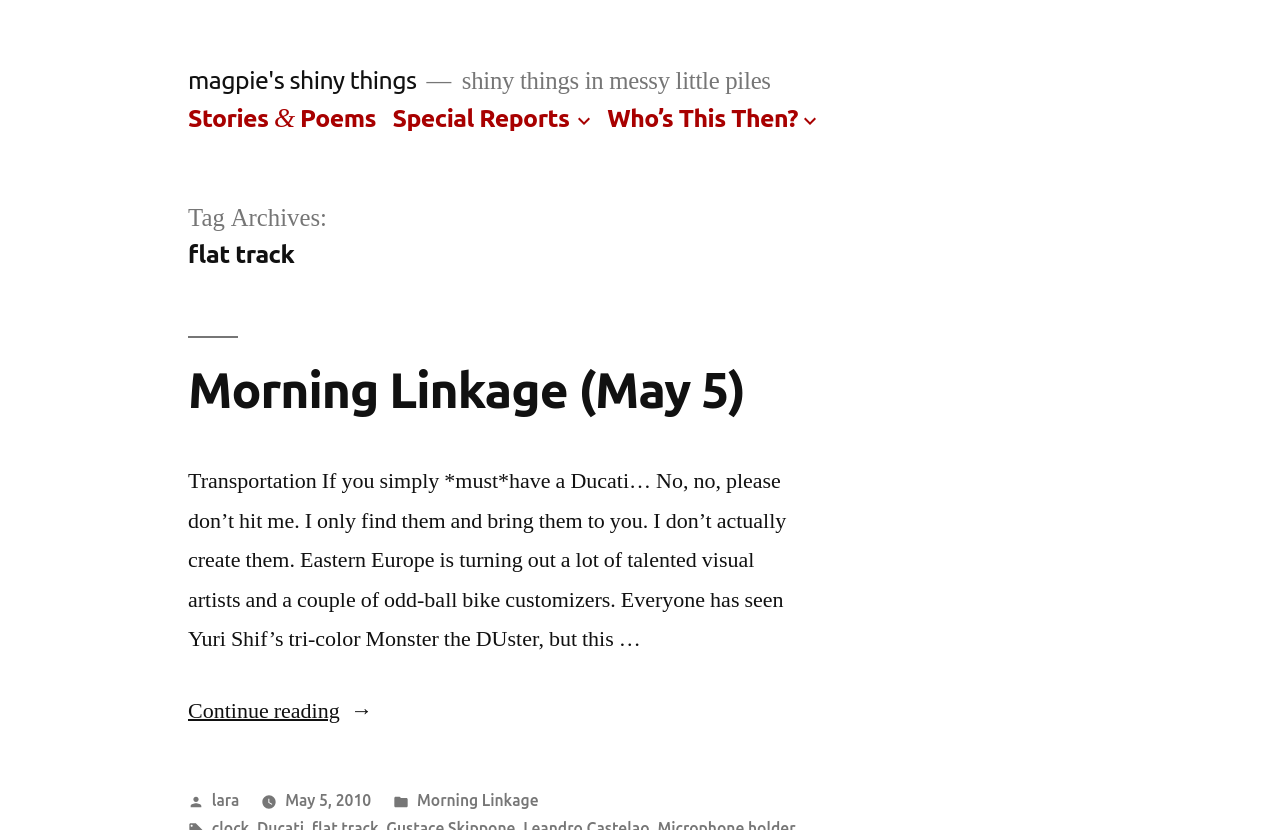Pinpoint the bounding box coordinates of the element you need to click to execute the following instruction: "Click the Post Comment button". The bounding box should be represented by four float numbers between 0 and 1, in the format [left, top, right, bottom].

None